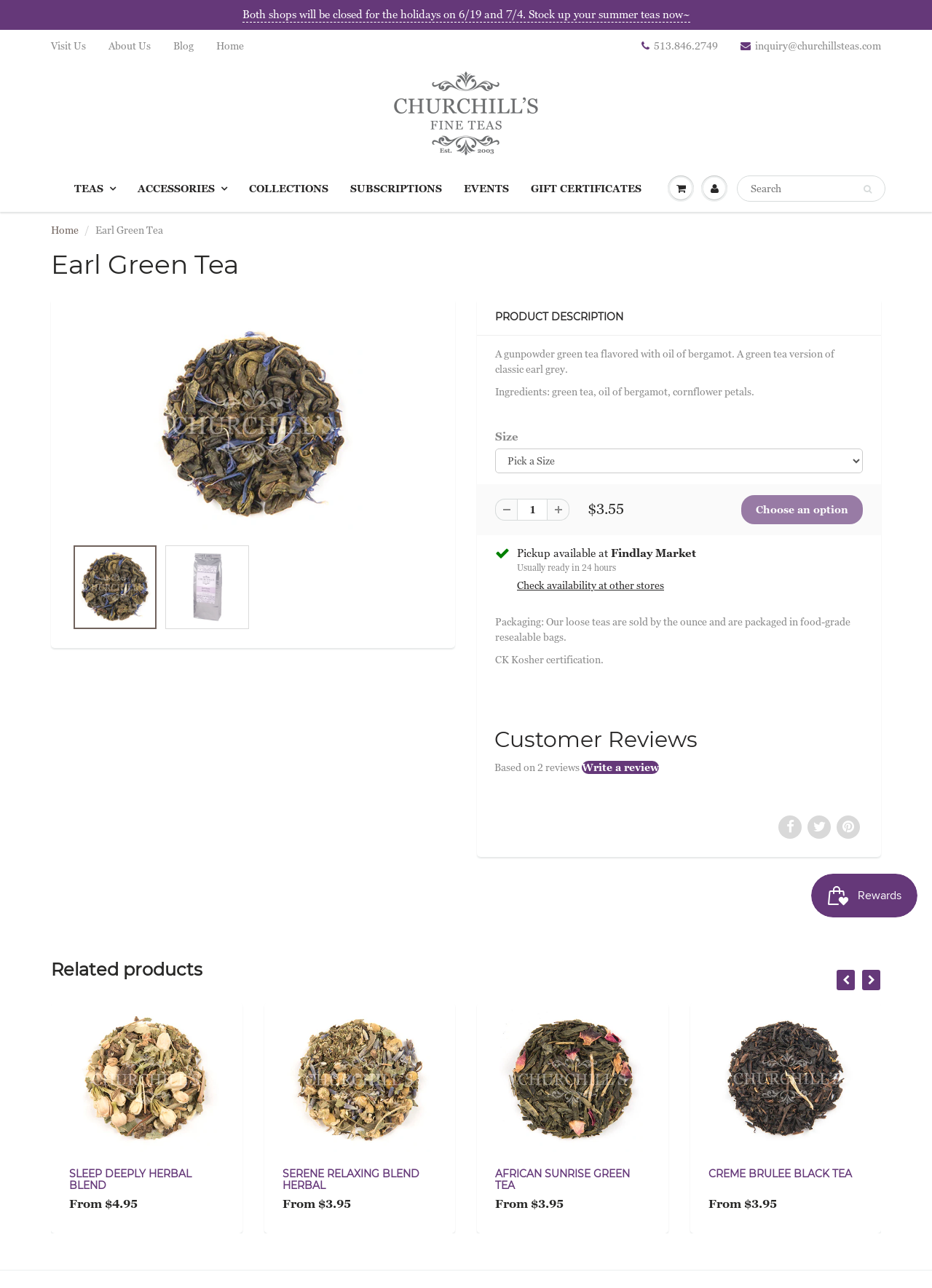Identify the bounding box coordinates of the specific part of the webpage to click to complete this instruction: "Check availability of the tea at other stores".

[0.555, 0.449, 0.712, 0.46]